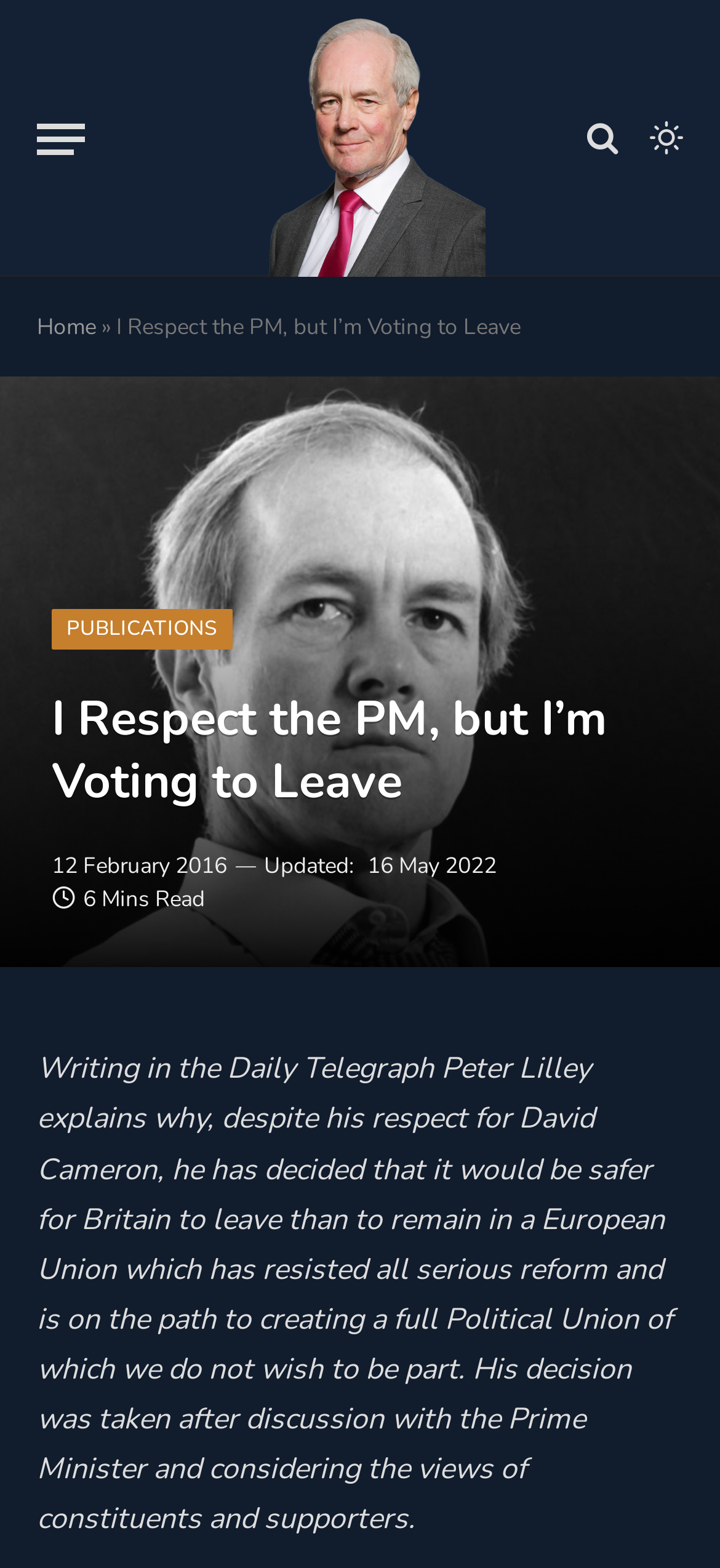What is the name of the publication where the article was published?
Provide an in-depth answer to the question, covering all aspects.

The name of the publication where the article was published can be determined by looking at the text 'Writing in the Daily Telegraph...' in the article content, which suggests that the article was published in the Daily Telegraph.